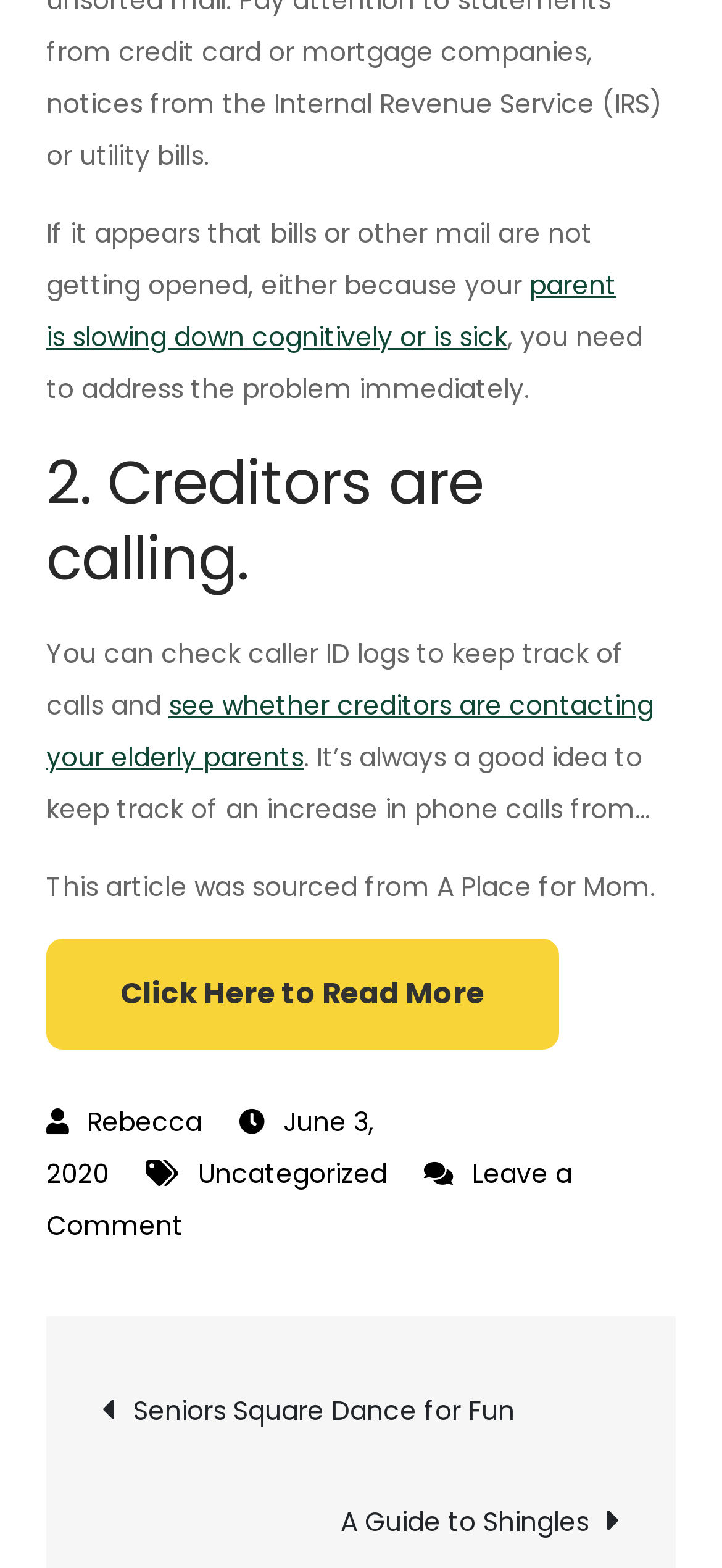When was the article published? Look at the image and give a one-word or short phrase answer.

June 3, 2020